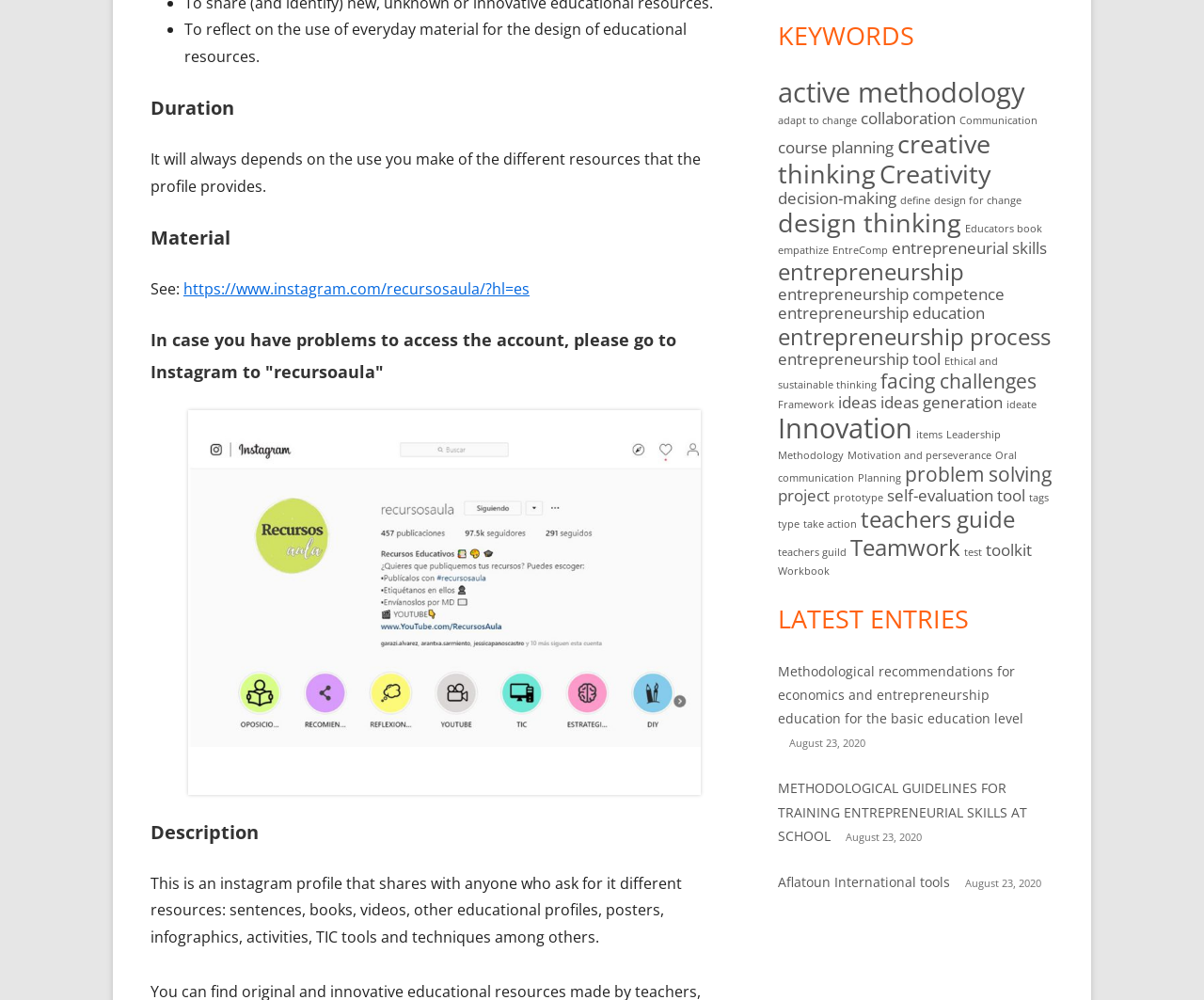Can you look at the image and give a comprehensive answer to the question:
What is the theme of the resources shared on the webpage?

The theme of the resources shared on the webpage is education, as evident from the description of the 'recursoaula' profile and the various links and headings on the webpage, which are all related to educational resources and topics such as entrepreneurship, innovation, and design thinking.